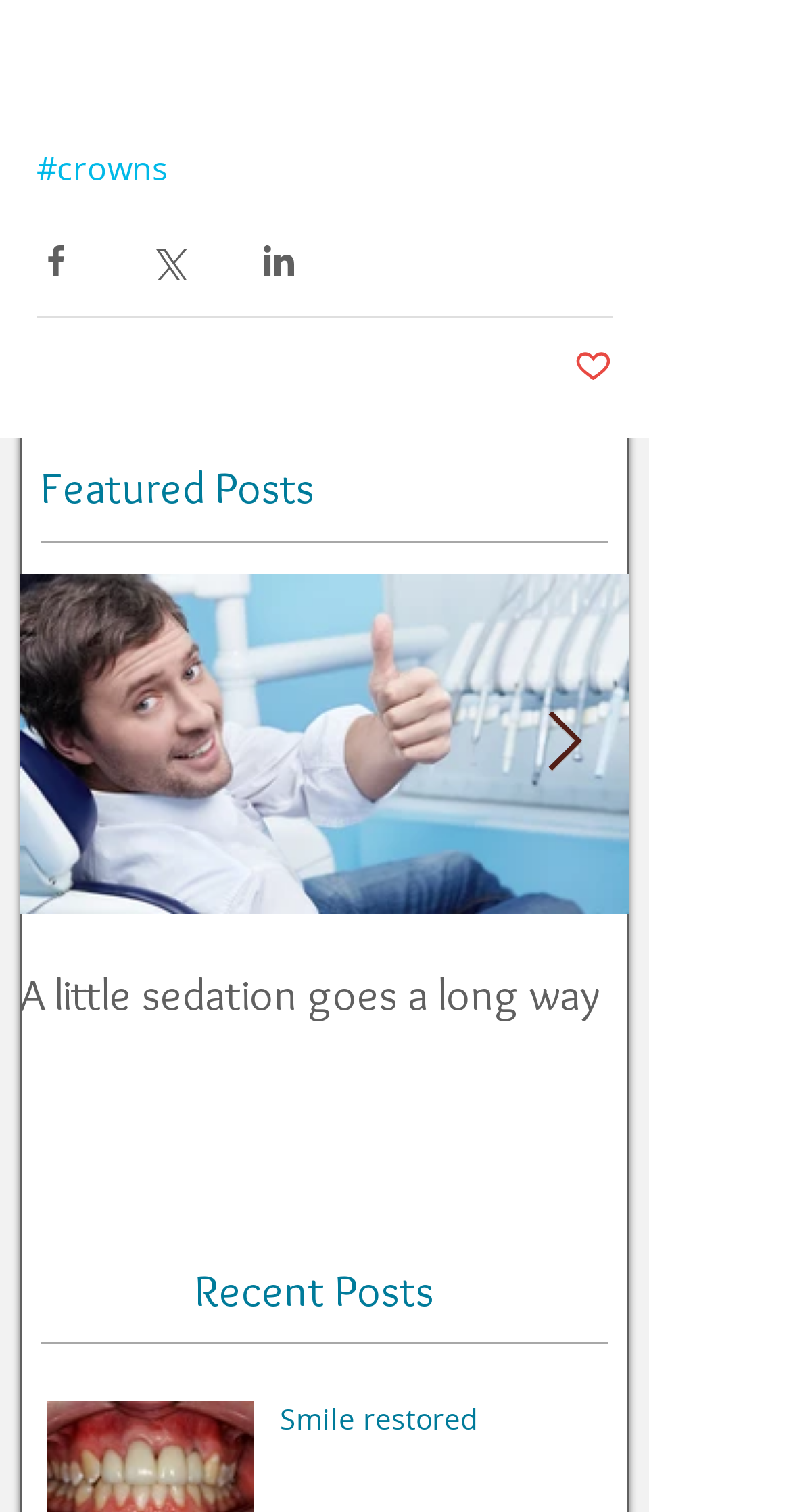Look at the image and give a detailed response to the following question: Is there a 'like' button for the posts?

There is a button element with the text 'Post not marked as liked', which suggests that it is a 'like' button for the posts, and it has a corresponding image element associated with it.